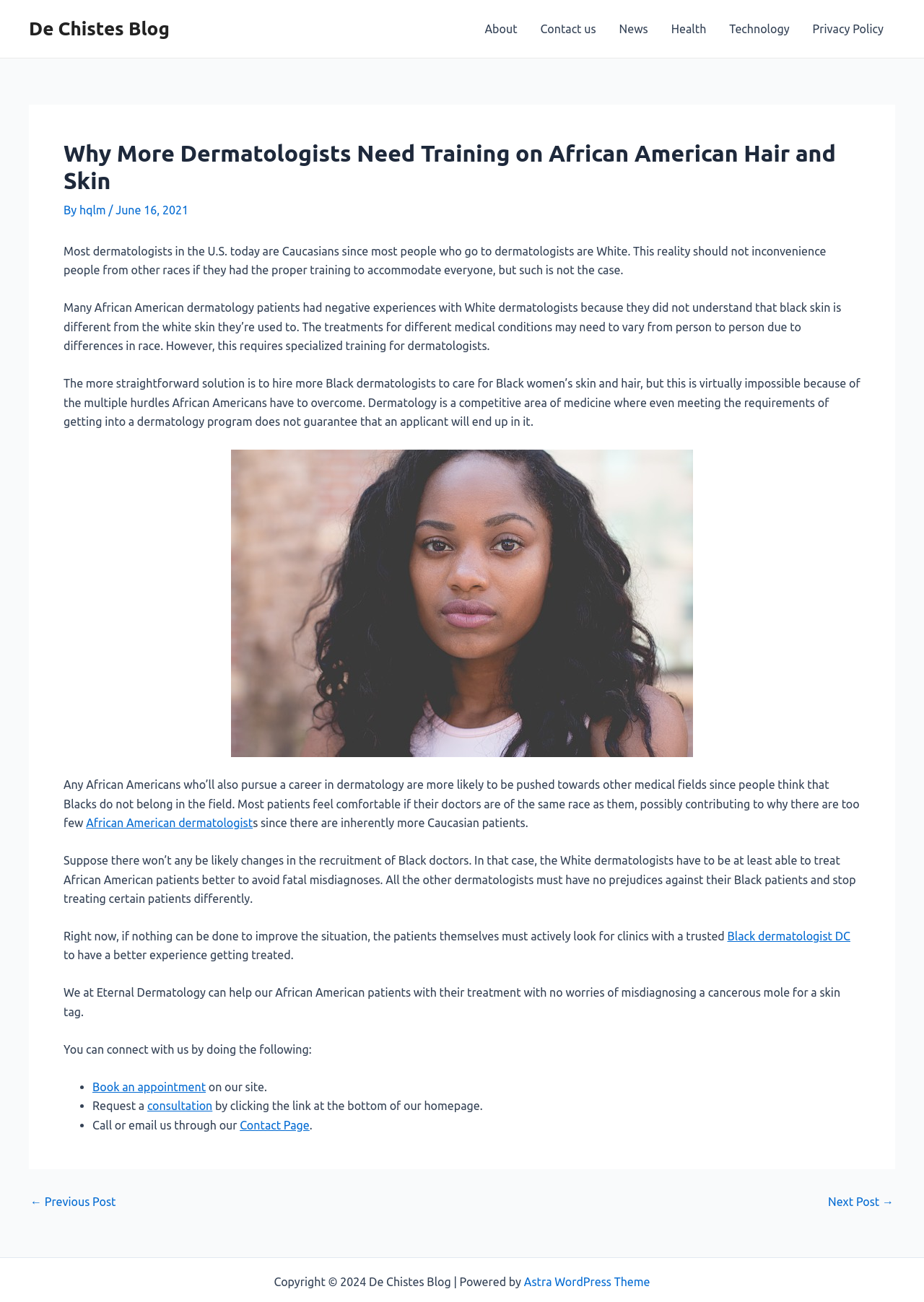Please identify the bounding box coordinates of the clickable area that will fulfill the following instruction: "Click on the 'Next Post →' link". The coordinates should be in the format of four float numbers between 0 and 1, i.e., [left, top, right, bottom].

[0.896, 0.918, 0.967, 0.927]